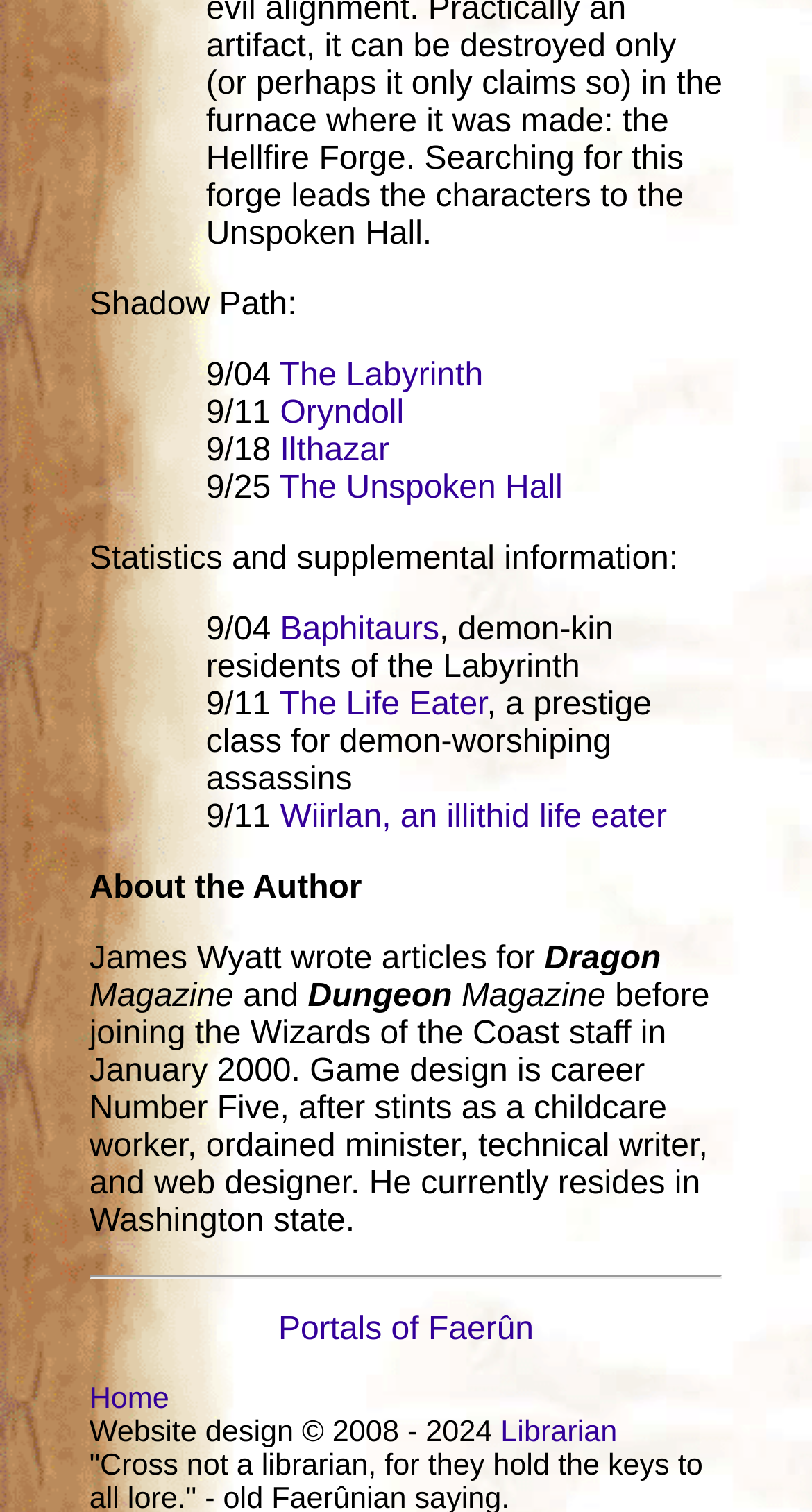Determine the bounding box coordinates of the section I need to click to execute the following instruction: "Visit the Librarian". Provide the coordinates as four float numbers between 0 and 1, i.e., [left, top, right, bottom].

[0.617, 0.937, 0.76, 0.959]